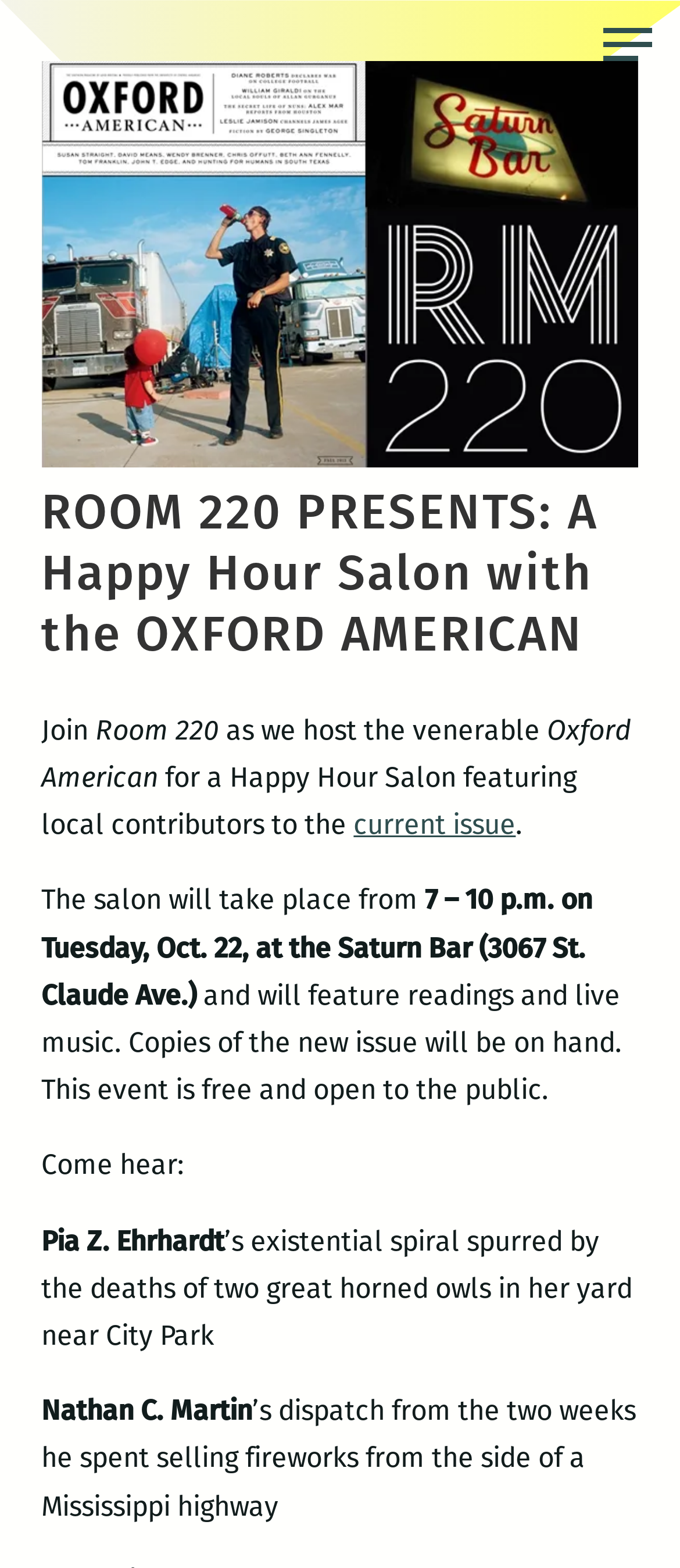Mark the bounding box of the element that matches the following description: "current issue".

[0.52, 0.515, 0.758, 0.536]